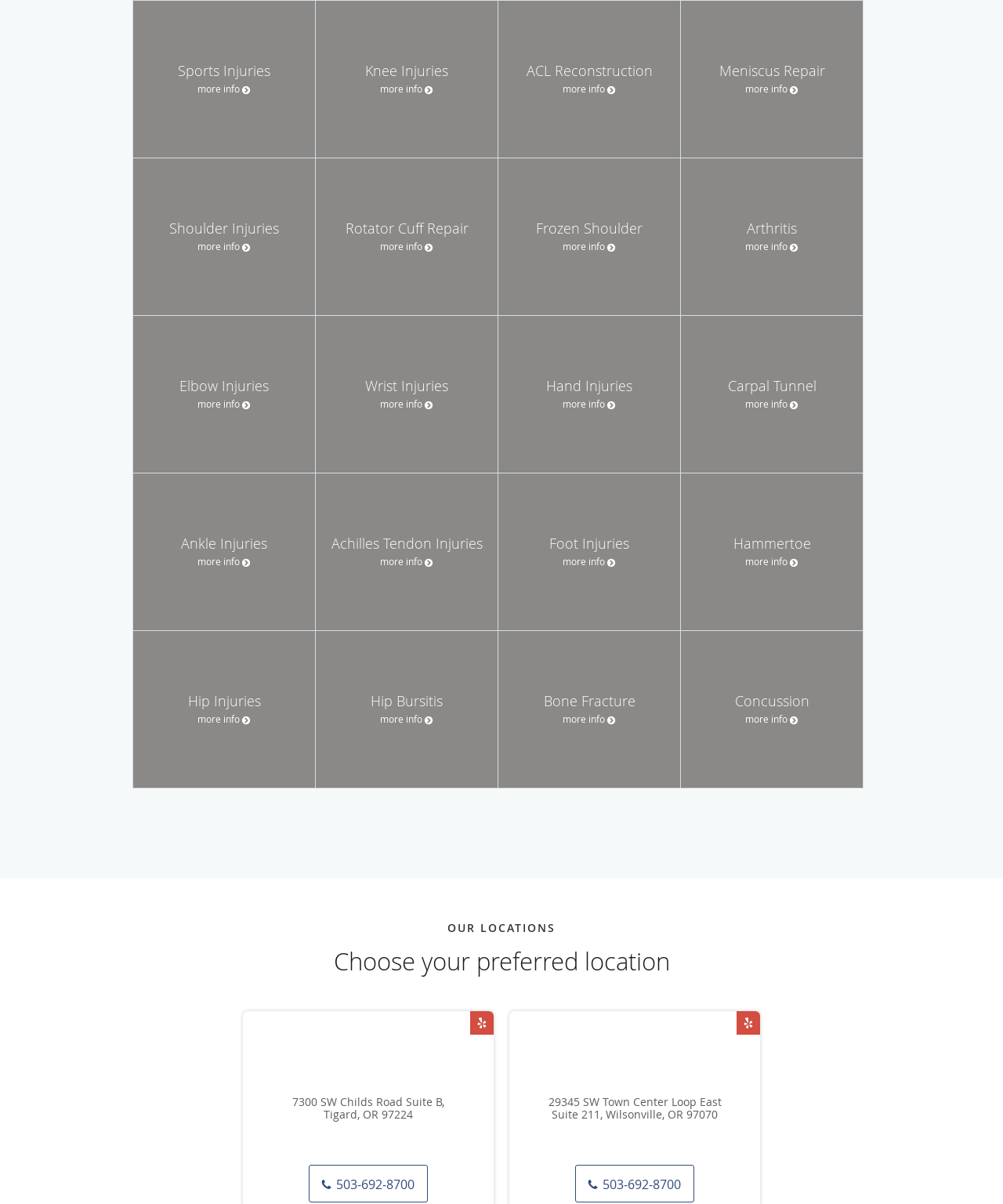Extract the bounding box of the UI element described as: "503-692-8700".

[0.309, 0.968, 0.426, 0.998]